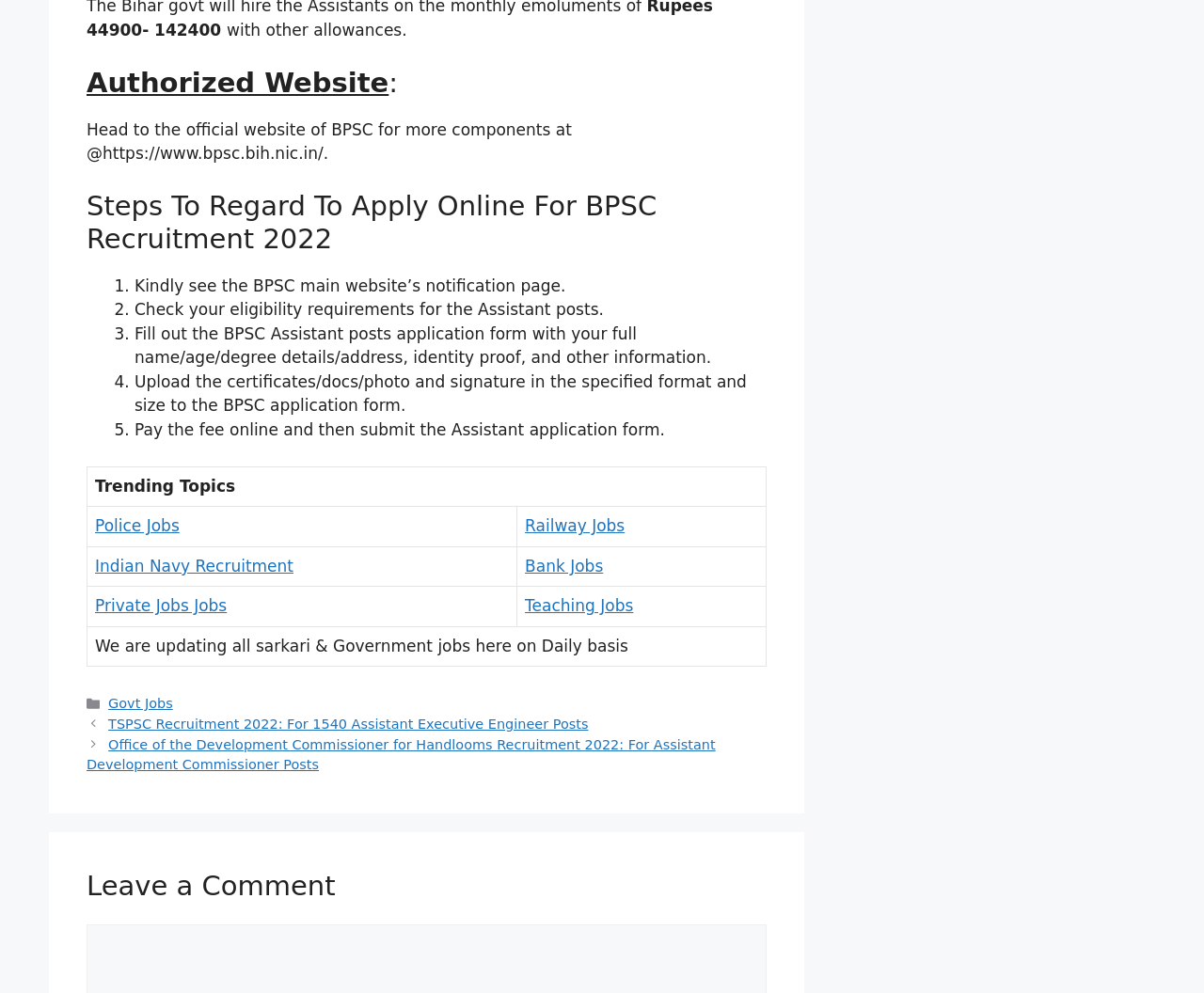Determine the bounding box coordinates of the clickable element to complete this instruction: "Check the eligibility requirements for the Assistant posts". Provide the coordinates in the format of four float numbers between 0 and 1, [left, top, right, bottom].

[0.112, 0.302, 0.501, 0.321]